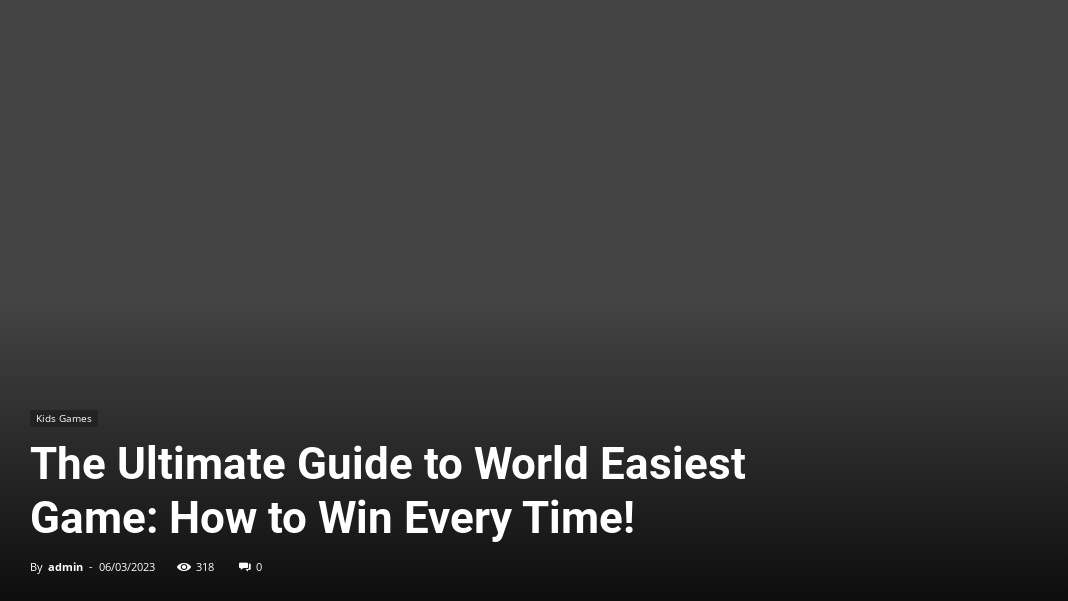How many viewers has the blog post had?
Please provide a comprehensive answer based on the visual information in the image.

The viewer count of '318' adds context about the post's popularity and time of publication, indicating that the post has been viewed 318 times.